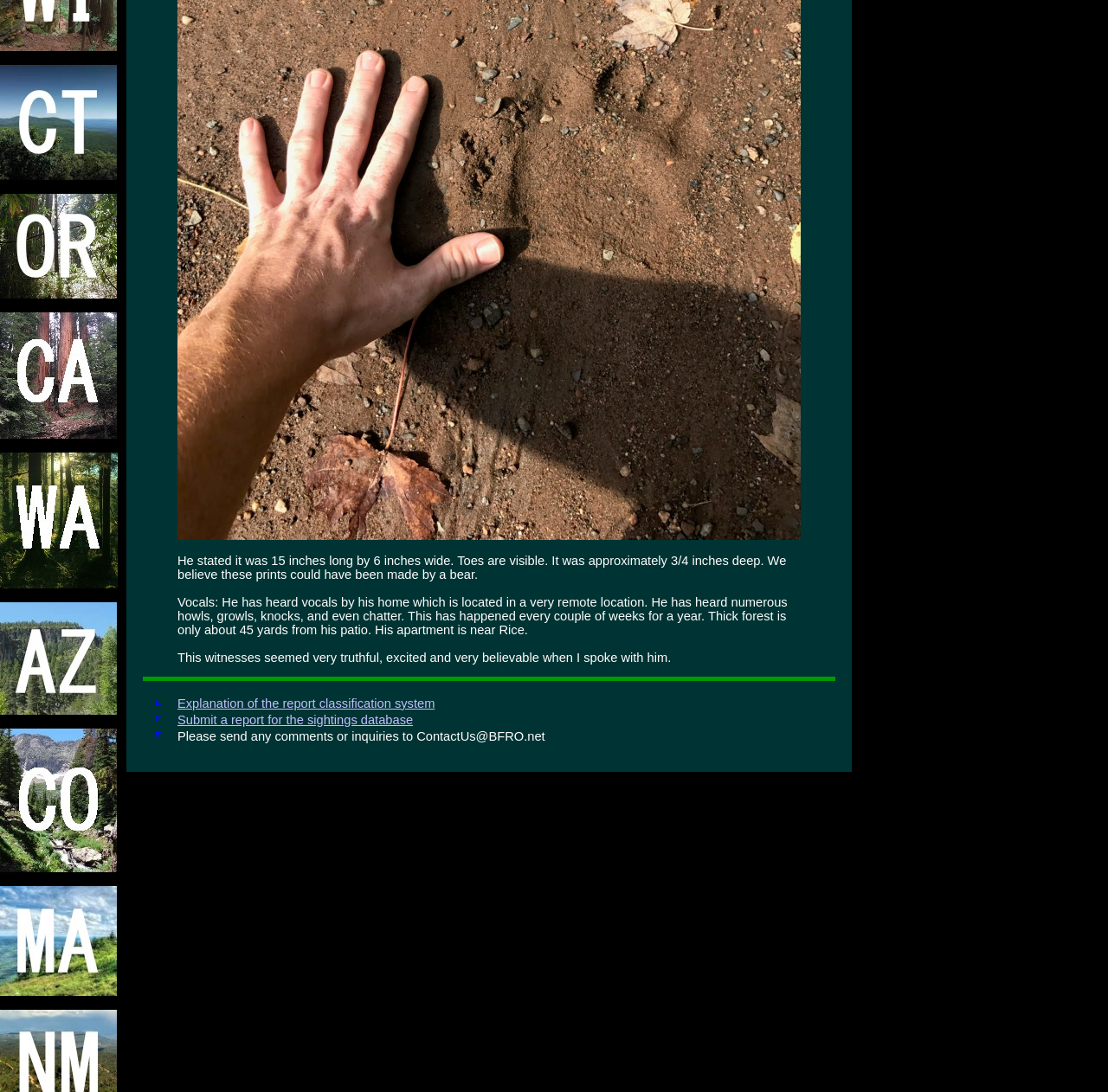Refer to the screenshot and answer the following question in detail:
How many links are on the left side of the webpage?

I counted the number of links on the left side of the webpage, which are labeled as 'Wisconsin', and so on, and found that there are 9 links in total.